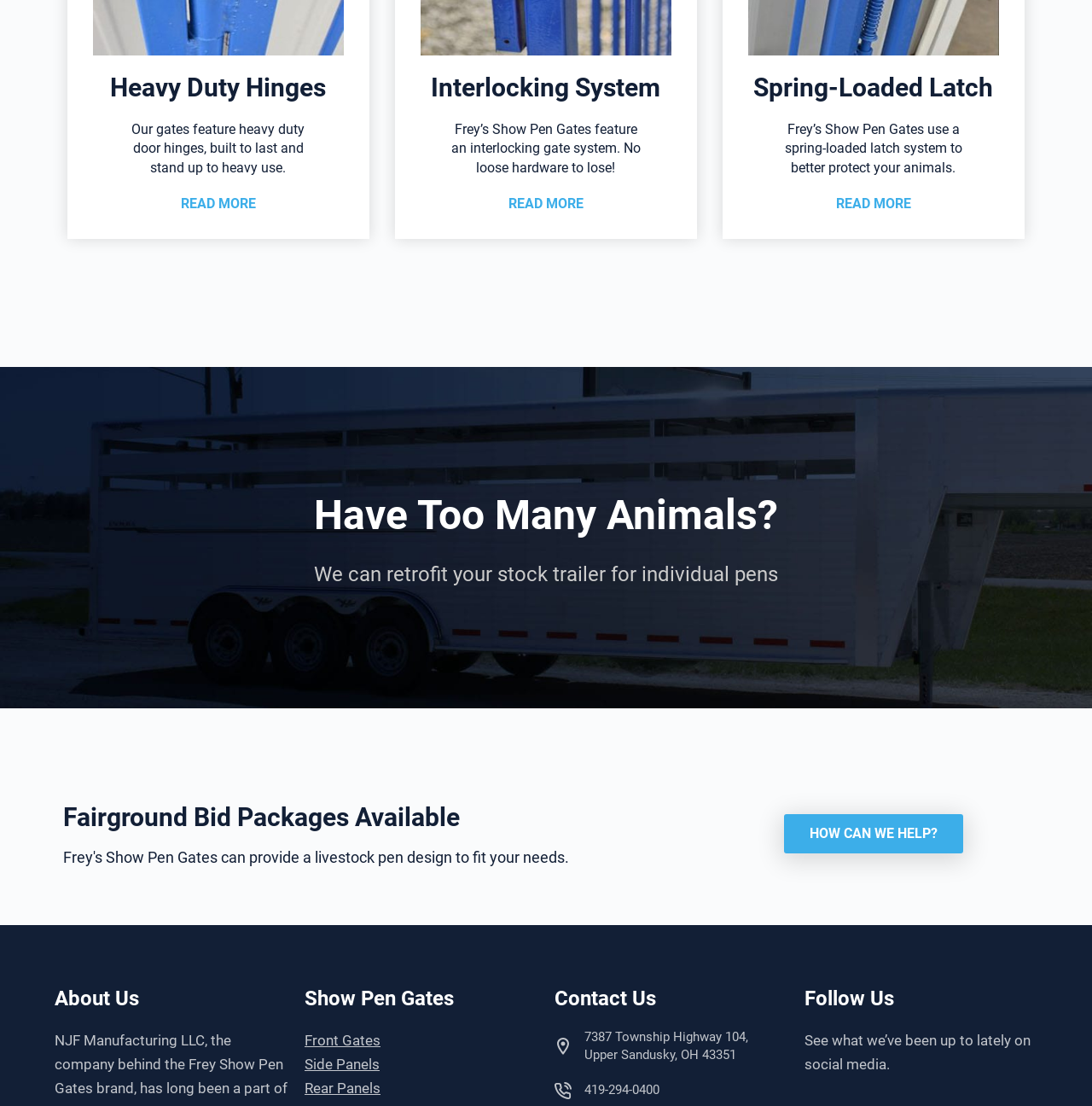Predict the bounding box for the UI component with the following description: "READ MORE".

[0.466, 0.177, 0.534, 0.191]